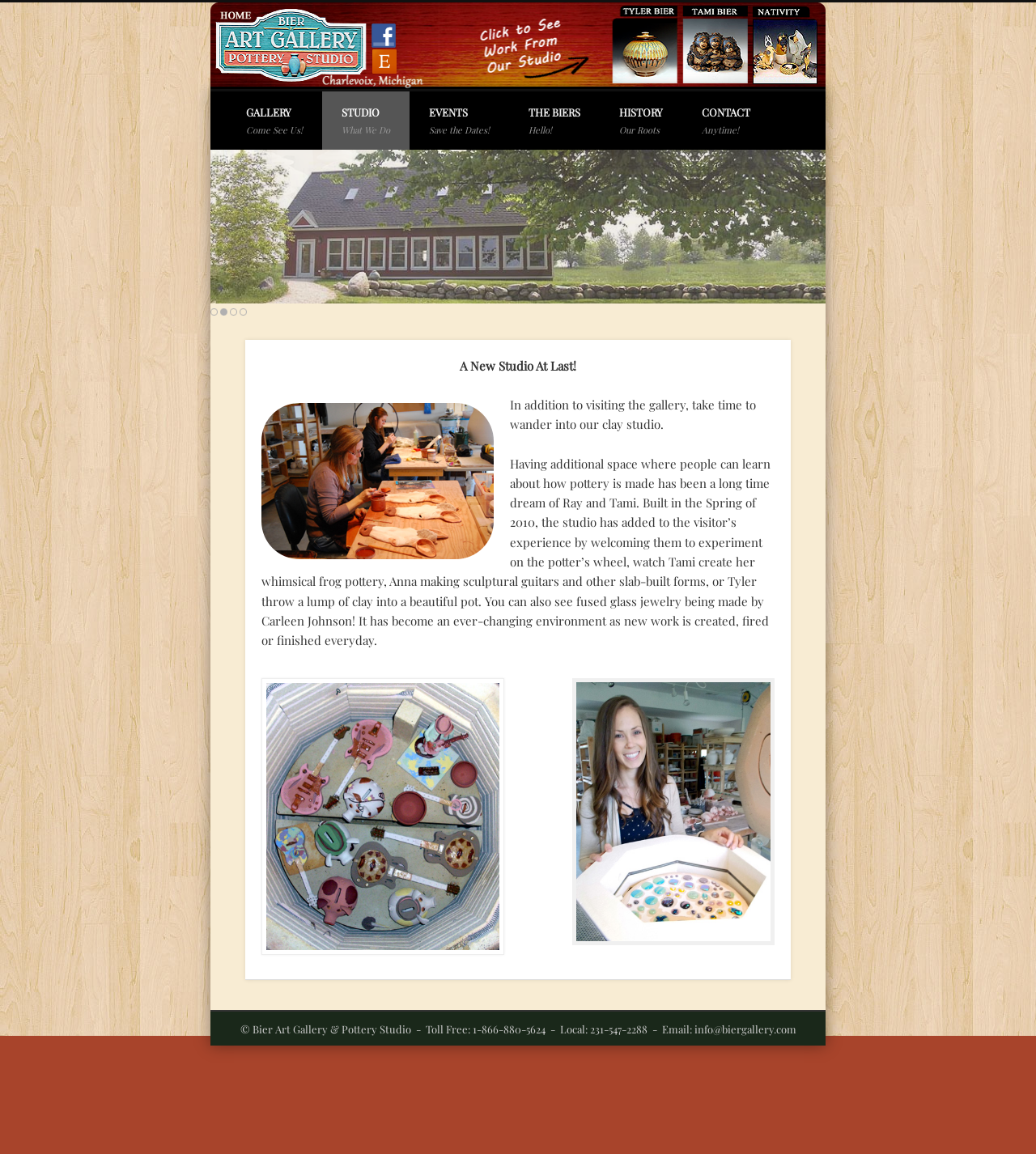Determine the bounding box coordinates of the clickable element to achieve the following action: 'Explore the 'STUDIO What We Do' section'. Provide the coordinates as four float values between 0 and 1, formatted as [left, top, right, bottom].

[0.311, 0.079, 0.395, 0.13]